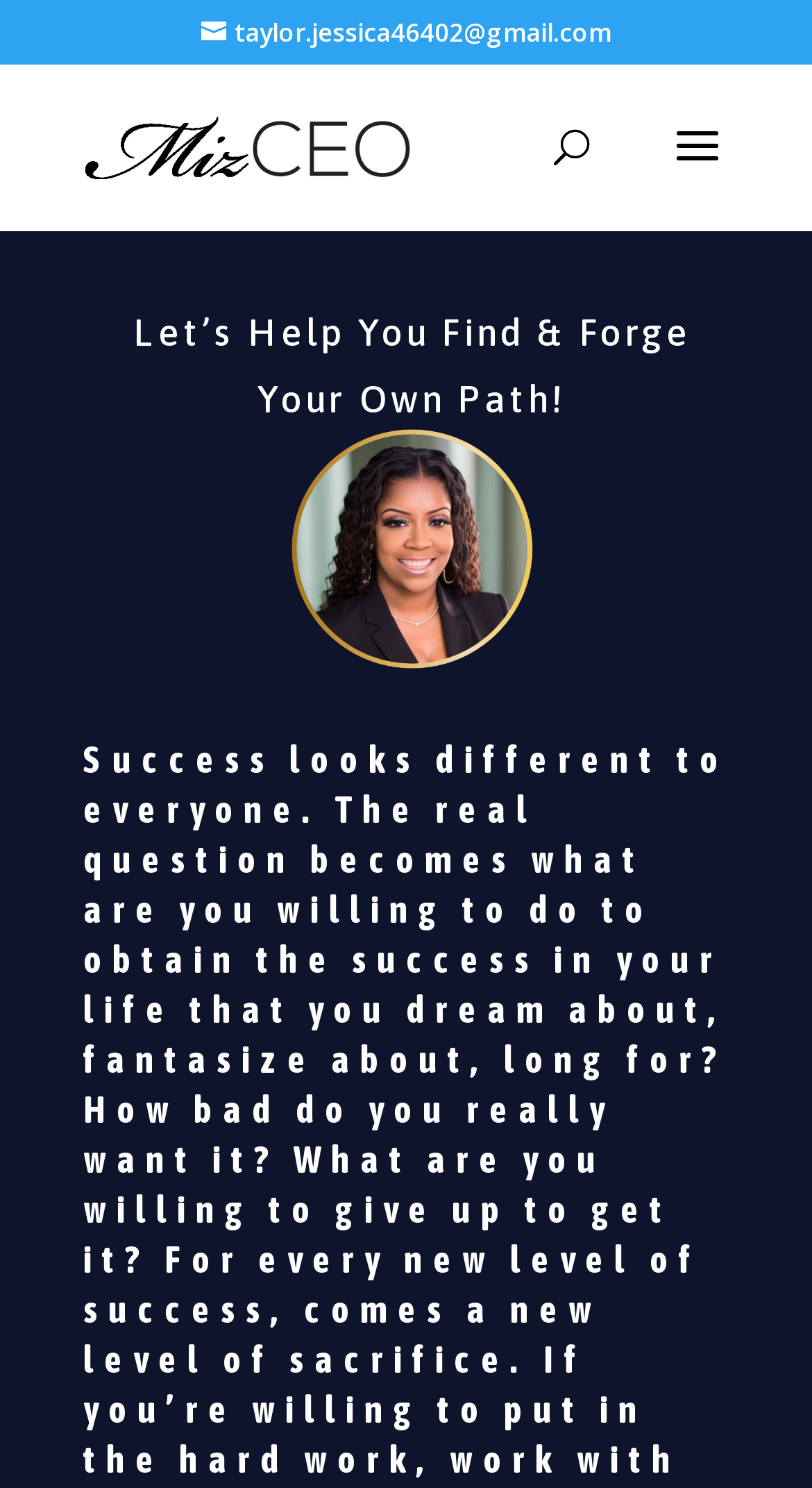What is the purpose of the search box?
Please give a detailed and thorough answer to the question, covering all relevant points.

I inferred the purpose of the search box by looking at its location and the text 'Search for:' next to it, which suggests that it is meant for searching for specific content on the website.